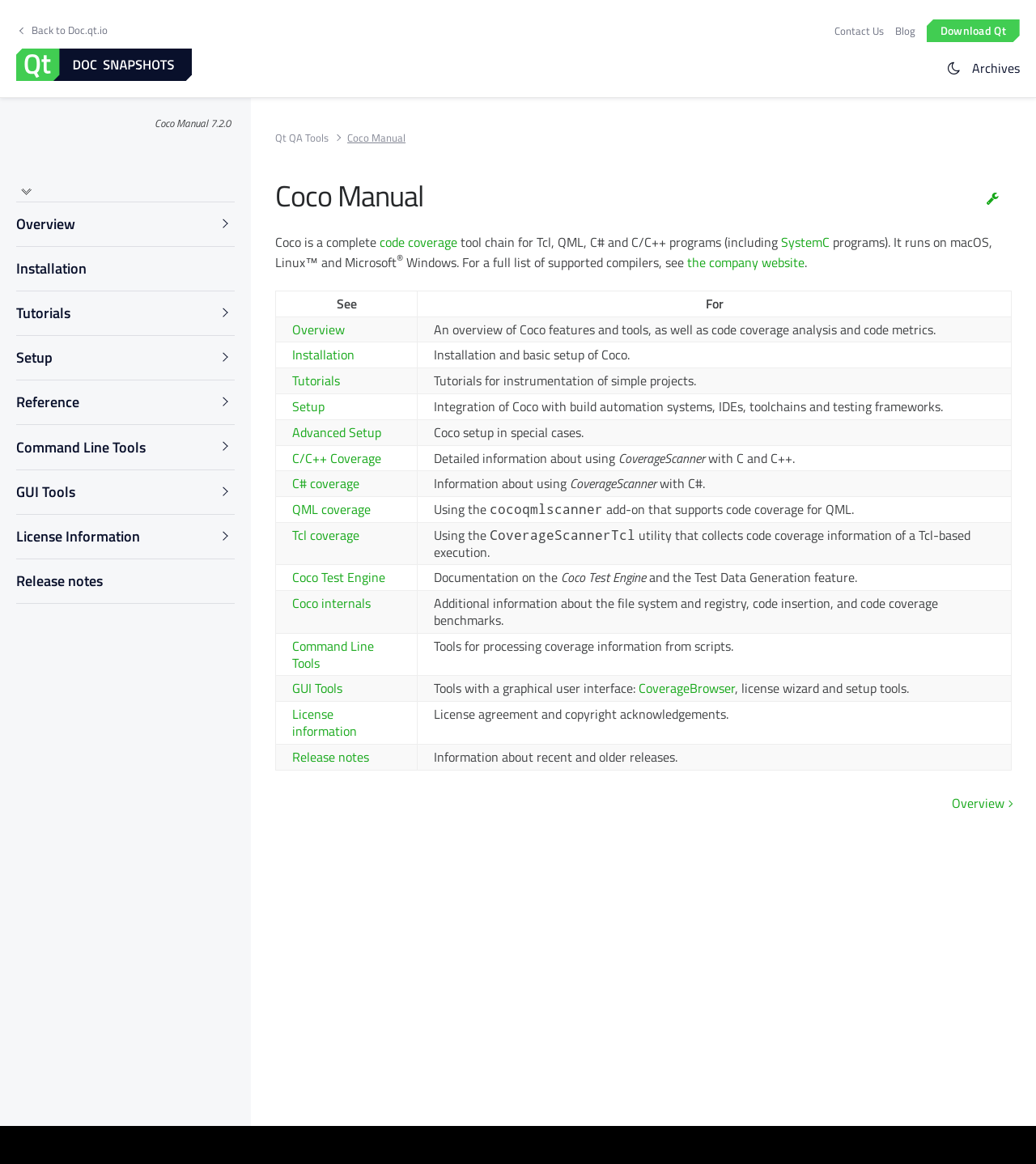What is the company website mentioned in the webpage?
Please give a detailed and elaborate explanation in response to the question.

The webpage mentions 'the company website' as a resource for a full list of supported compilers, but it does not specify the actual URL or name of the website.